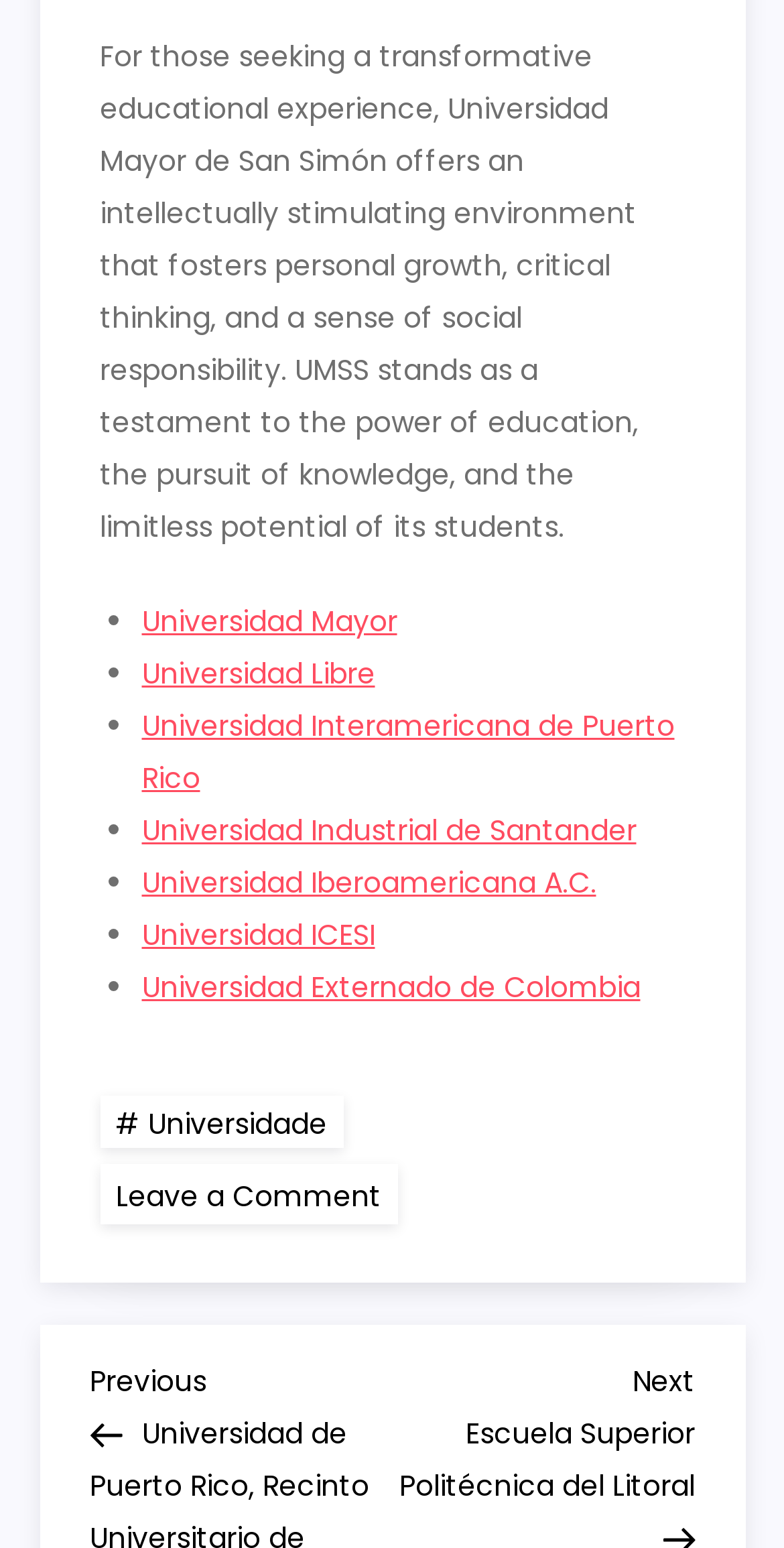How many universities are listed?
Provide an in-depth answer to the question, covering all aspects.

I counted the number of links starting with 'Universidad' in the list, and there are 7 of them.